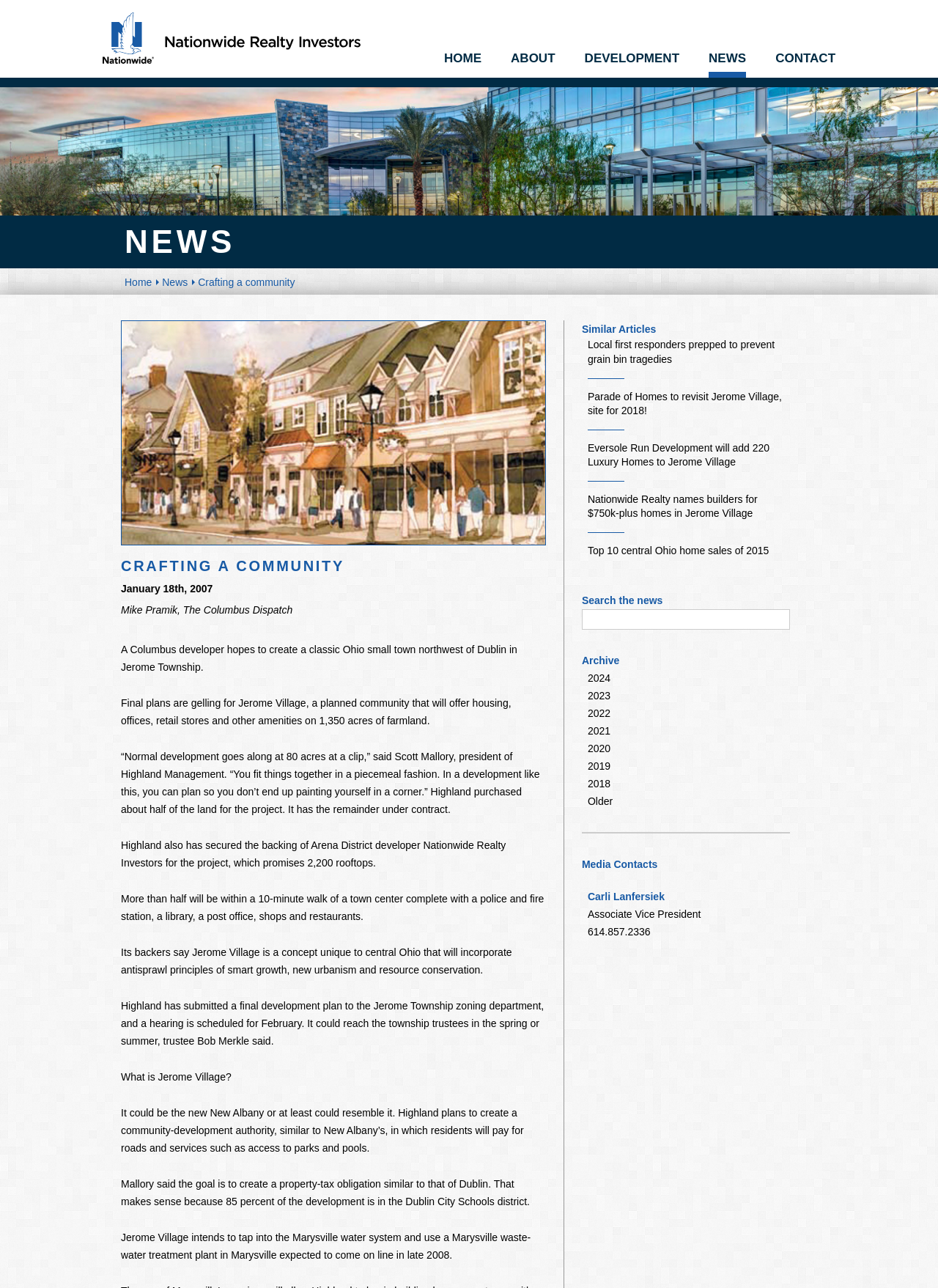Please specify the coordinates of the bounding box for the element that should be clicked to carry out this instruction: "View 'Similar Articles'". The coordinates must be four float numbers between 0 and 1, formatted as [left, top, right, bottom].

[0.62, 0.249, 0.842, 0.263]